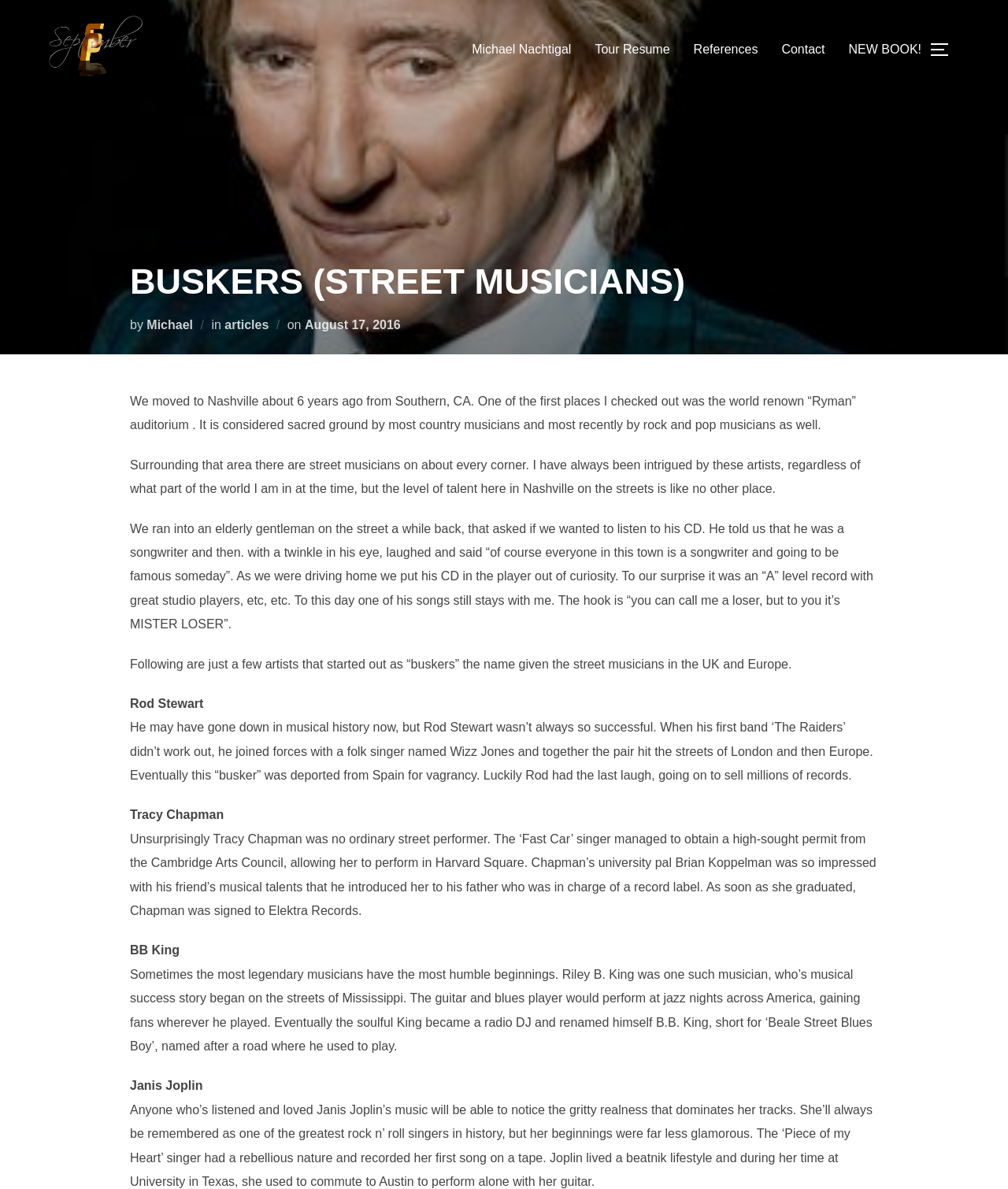What is the name of the song mentioned in the text that still stays with the author?
From the details in the image, answer the question comprehensively.

The text mentions that the author still remembers a song by an elderly gentleman they met on the street, which has the hook 'you can call me a loser, but to you it’s MISTER LOSER'.